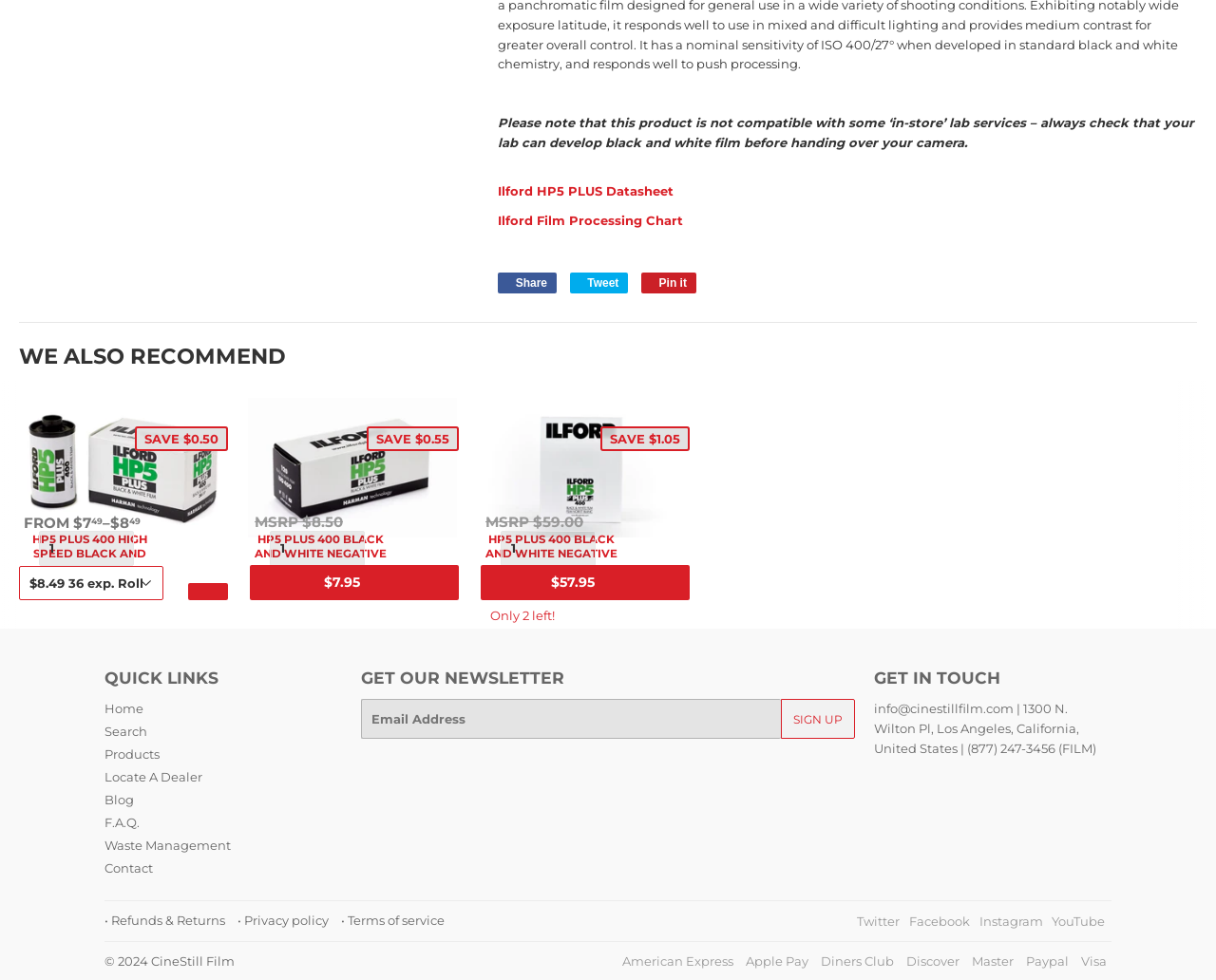What is the email address for contact?
Please give a well-detailed answer to the question.

The email address for contact is provided at the bottom of the webpage, under the 'GET IN TOUCH' section, as info@cinestillfilm.com.